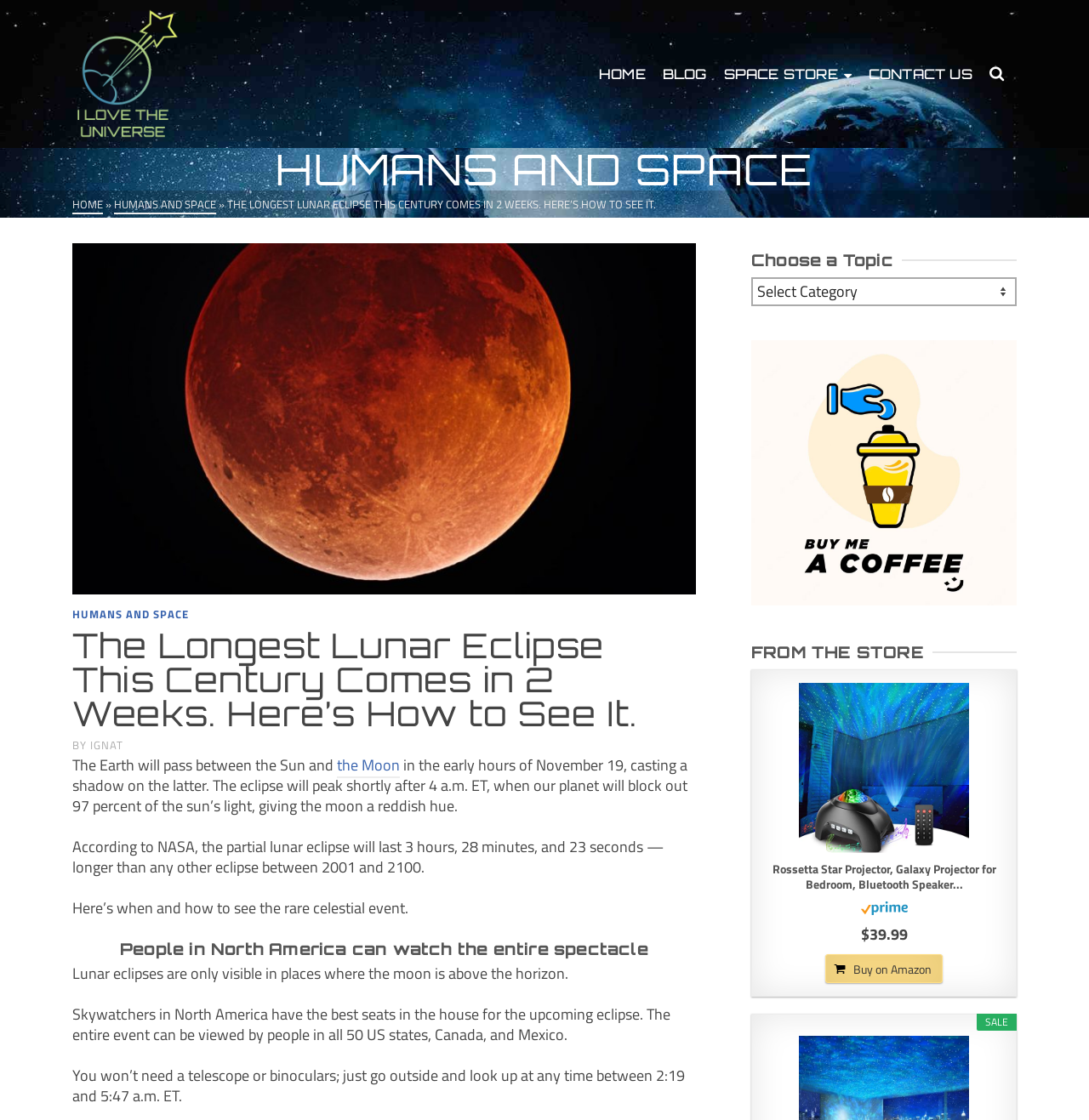Locate the bounding box coordinates of the element to click to perform the following action: 'Search for expertise, name or affiliation'. The coordinates should be given as four float values between 0 and 1, in the form of [left, top, right, bottom].

None